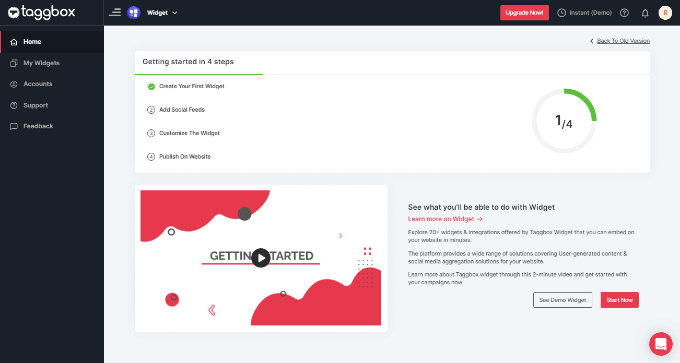Provide an extensive narrative of what is shown in the image.

The image illustrates the Taggbox Widget Dashboard, specifically the "Create Widget by Taggbox" section. It features a vibrant, engaging design that includes a prominent video player positioned centrally, showcasing the "Getting Started" theme with animated graphics and colorful shapes in the background. 

This dashboard provides a user-friendly interface guiding users through the initial setup process of creating their first widget. Key elements visible include a progress bar indicating the completion of the first step, with a list displaying the next steps: adding social feeds, customizing the widget, and publishing it on a website. Additionally, there’s a call to action encouraging users to explore the widget capabilities and access a demo. 

The overall layout emphasizes simplicity and interactivity, aimed at helping users seamlessly integrate social feeds into their online platforms.